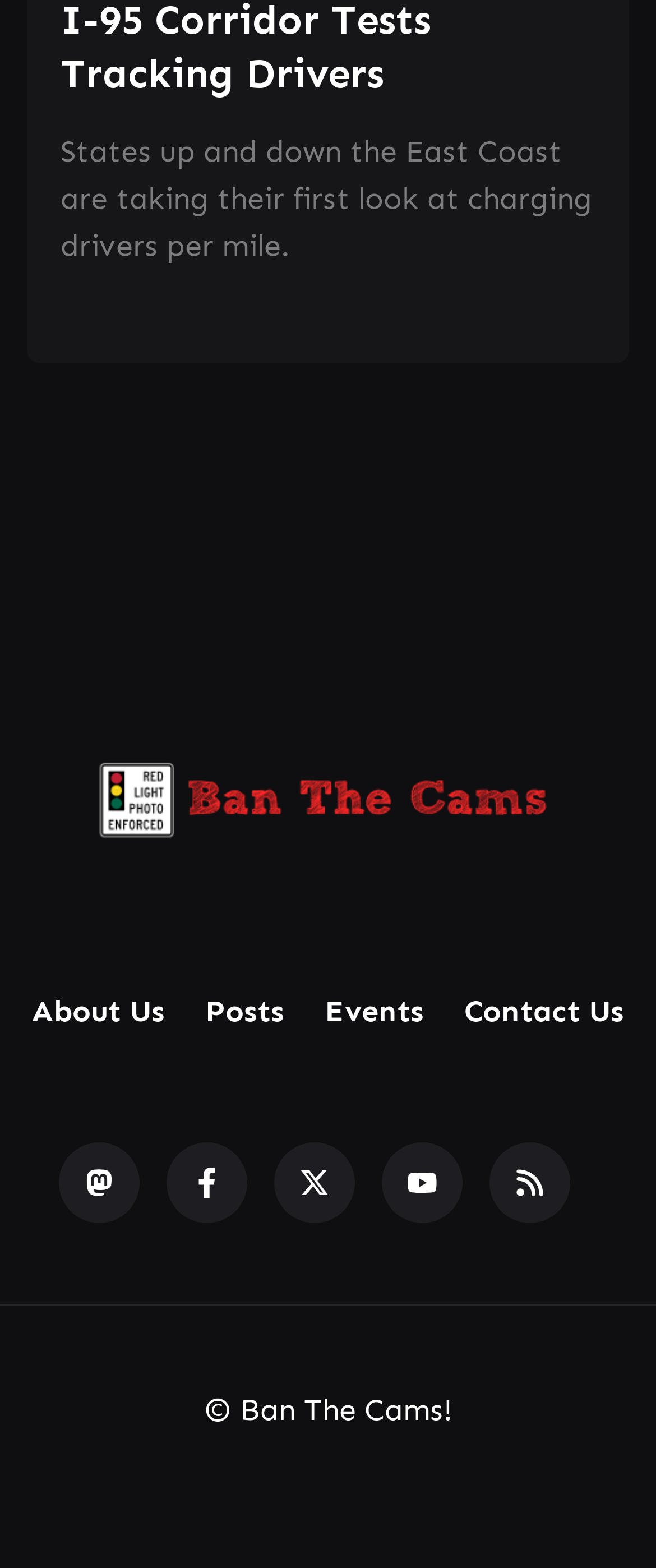What is the last link at the bottom of the webpage?
Using the image as a reference, give an elaborate response to the question.

The last link at the bottom of the webpage is 'RSS', which can be found at the rightmost position among the social media links, with an accompanying image.